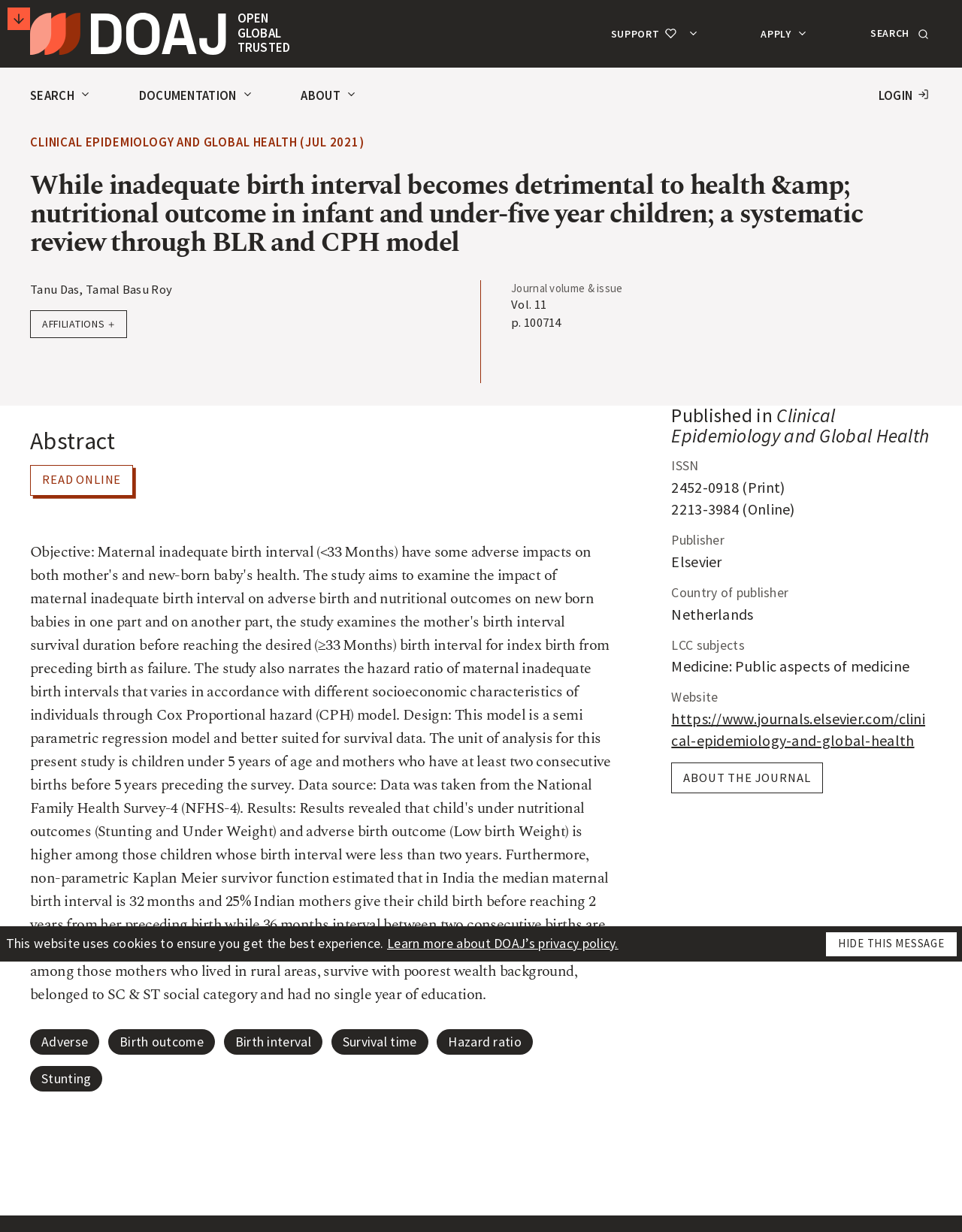Please give a succinct answer to the question in one word or phrase:
What is the name of the journal?

Clinical Epidemiology and Global Health